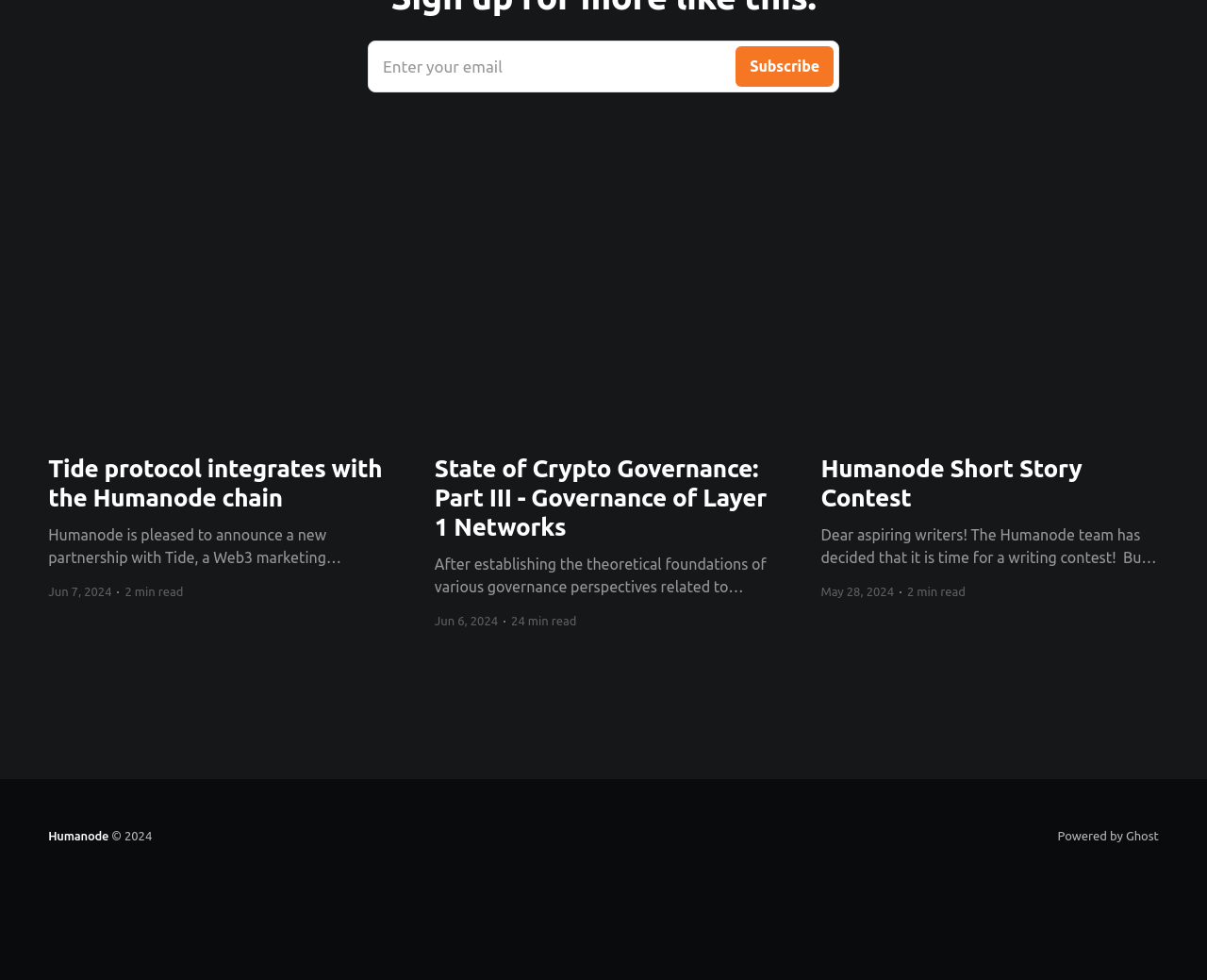Please identify the bounding box coordinates of the element on the webpage that should be clicked to follow this instruction: "Subscribe to the newsletter". The bounding box coordinates should be given as four float numbers between 0 and 1, formatted as [left, top, right, bottom].

[0.305, 0.041, 0.695, 0.094]